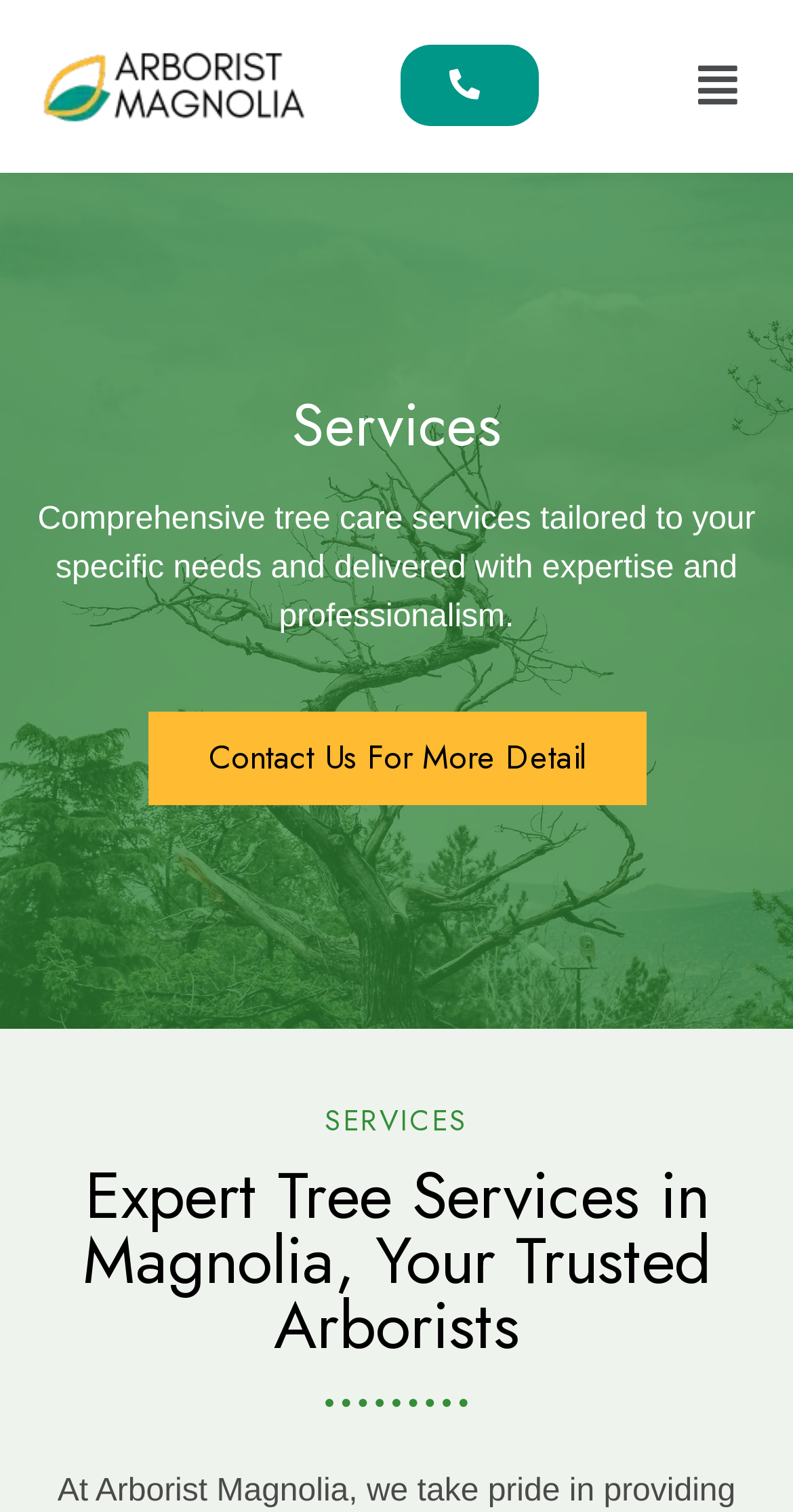Provide a short, one-word or phrase answer to the question below:
How many headings are there on the webpage?

3